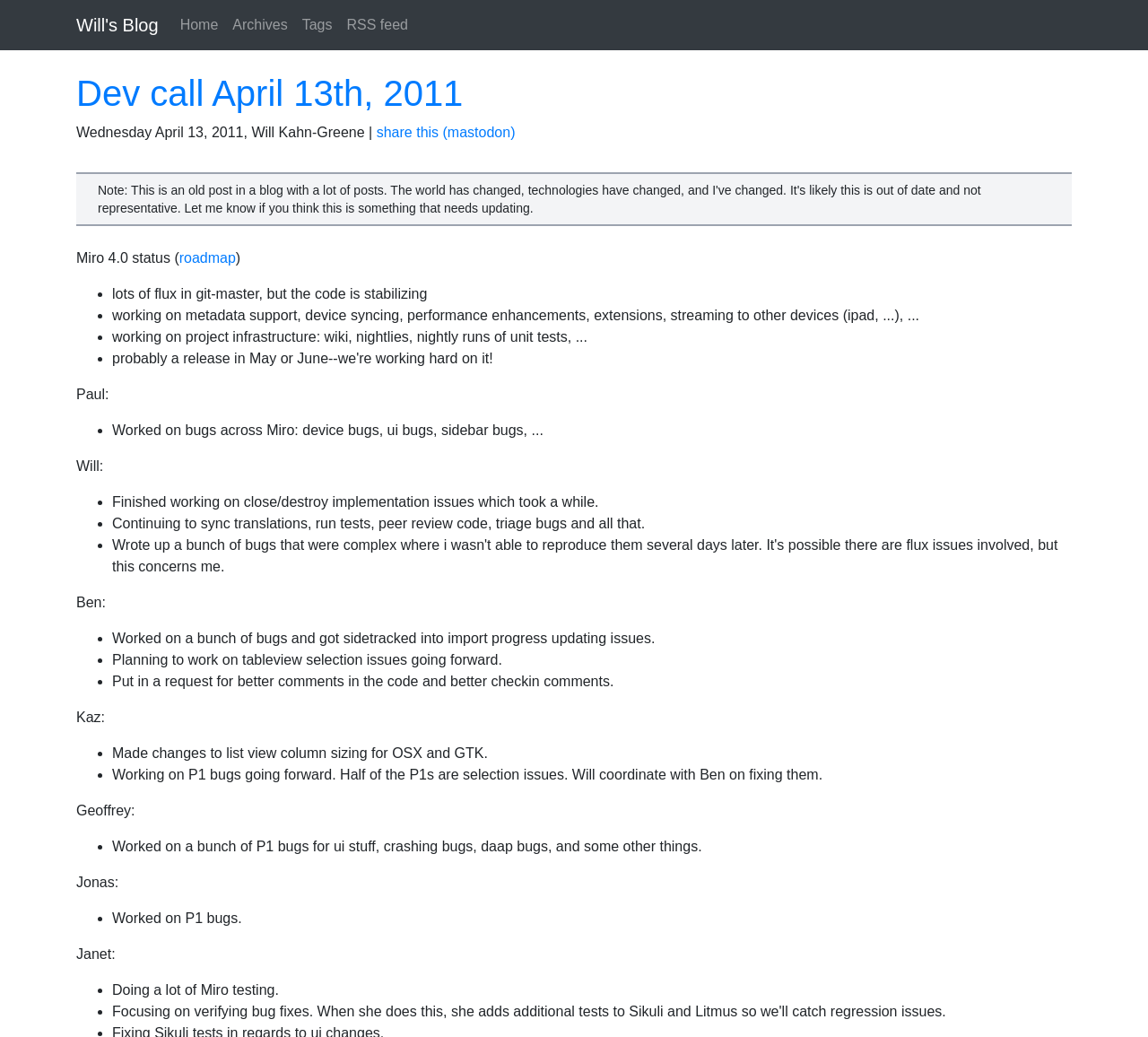Locate the bounding box coordinates of the region to be clicked to comply with the following instruction: "share this on mastodon". The coordinates must be four float numbers between 0 and 1, in the form [left, top, right, bottom].

[0.328, 0.12, 0.449, 0.135]